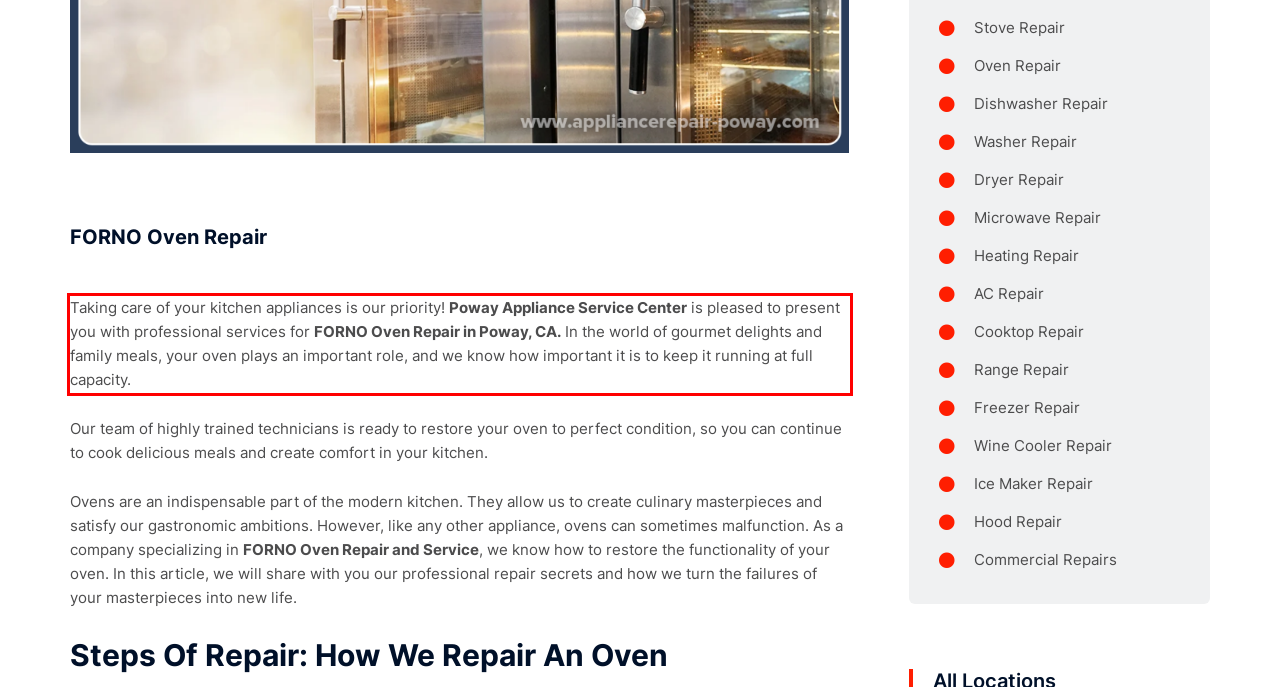Extract and provide the text found inside the red rectangle in the screenshot of the webpage.

Taking care of your kitchen appliances is our priority! Poway Appliance Service Center is pleased to present you with professional services for FORNO Oven Repair in Poway, CA. In the world of gourmet delights and family meals, your oven plays an important role, and we know how important it is to keep it running at full capacity.